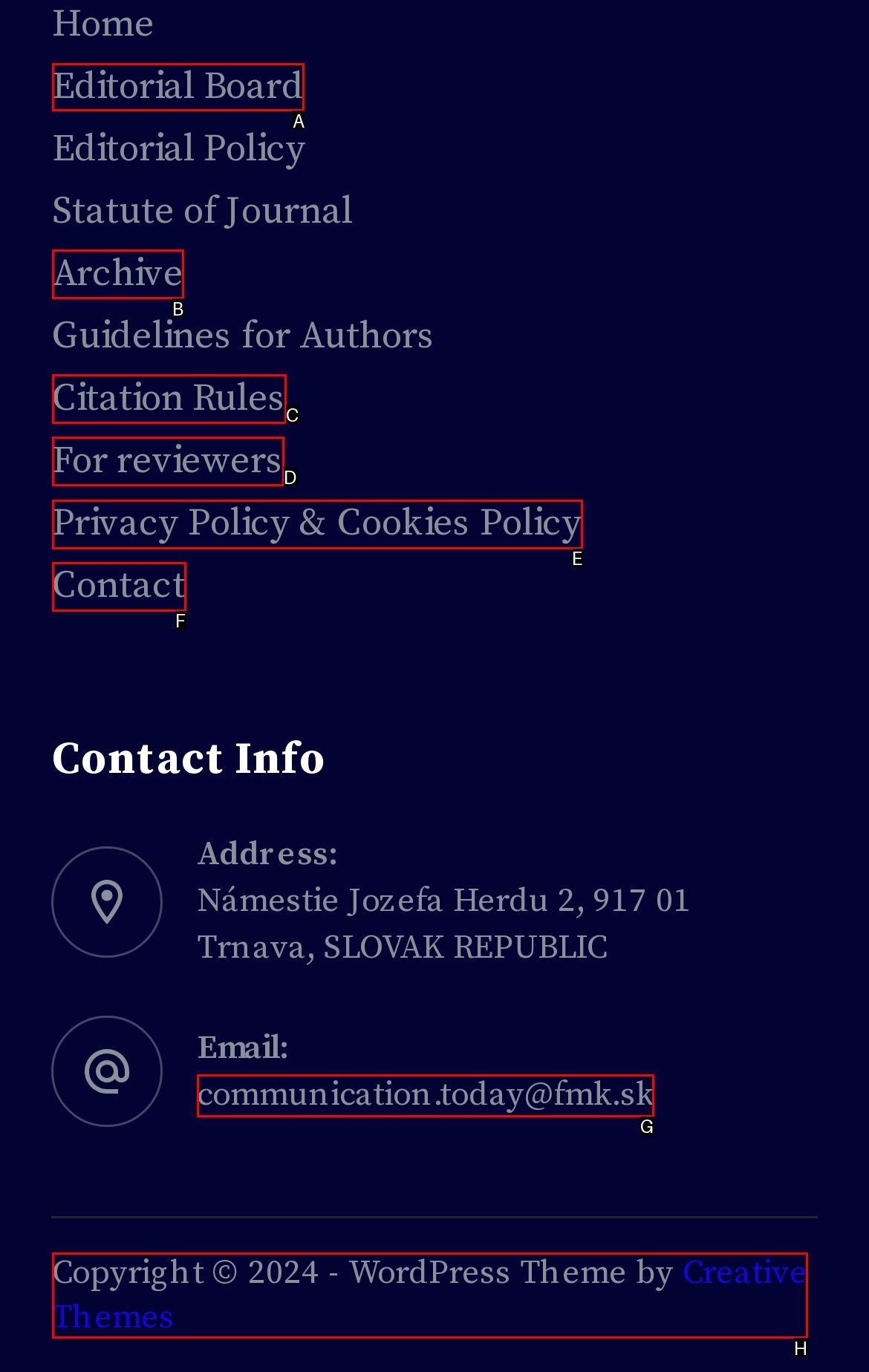To perform the task "view editorial board", which UI element's letter should you select? Provide the letter directly.

A